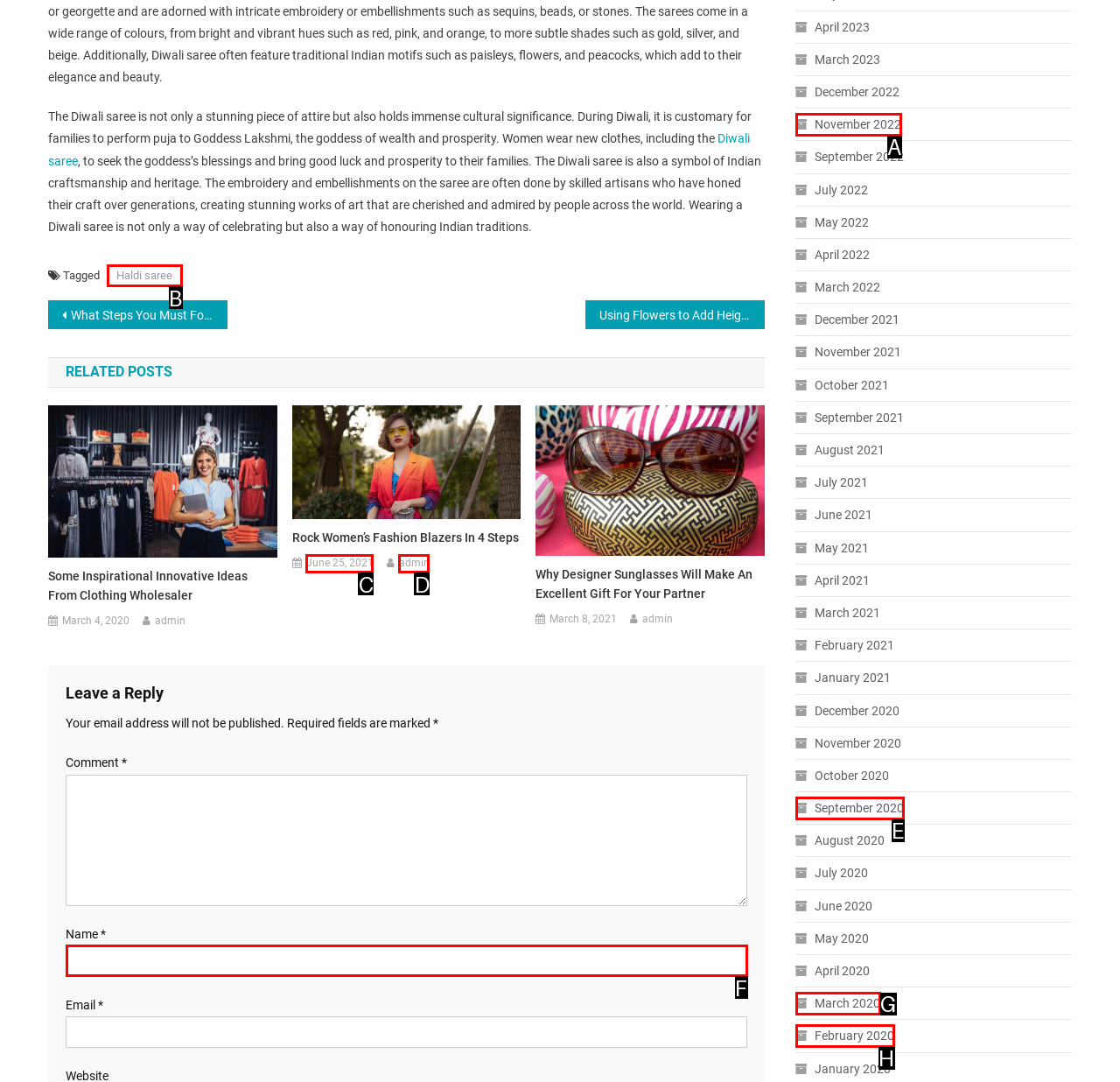Given the description: parent_node: Name * name="author", select the HTML element that best matches it. Reply with the letter of your chosen option.

F